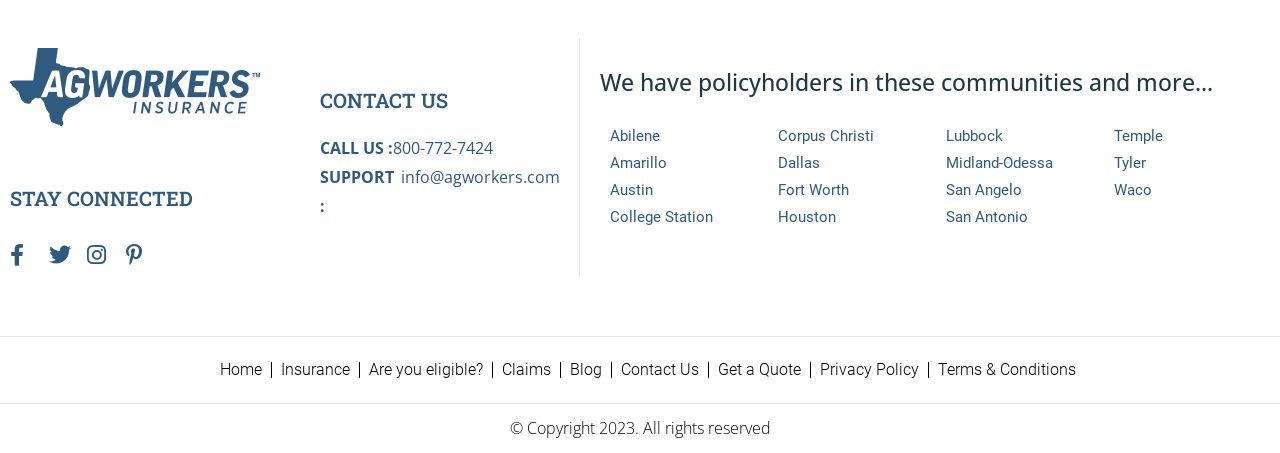What is the phone number to call for support?
Provide a concise answer using a single word or phrase based on the image.

800-772-7424